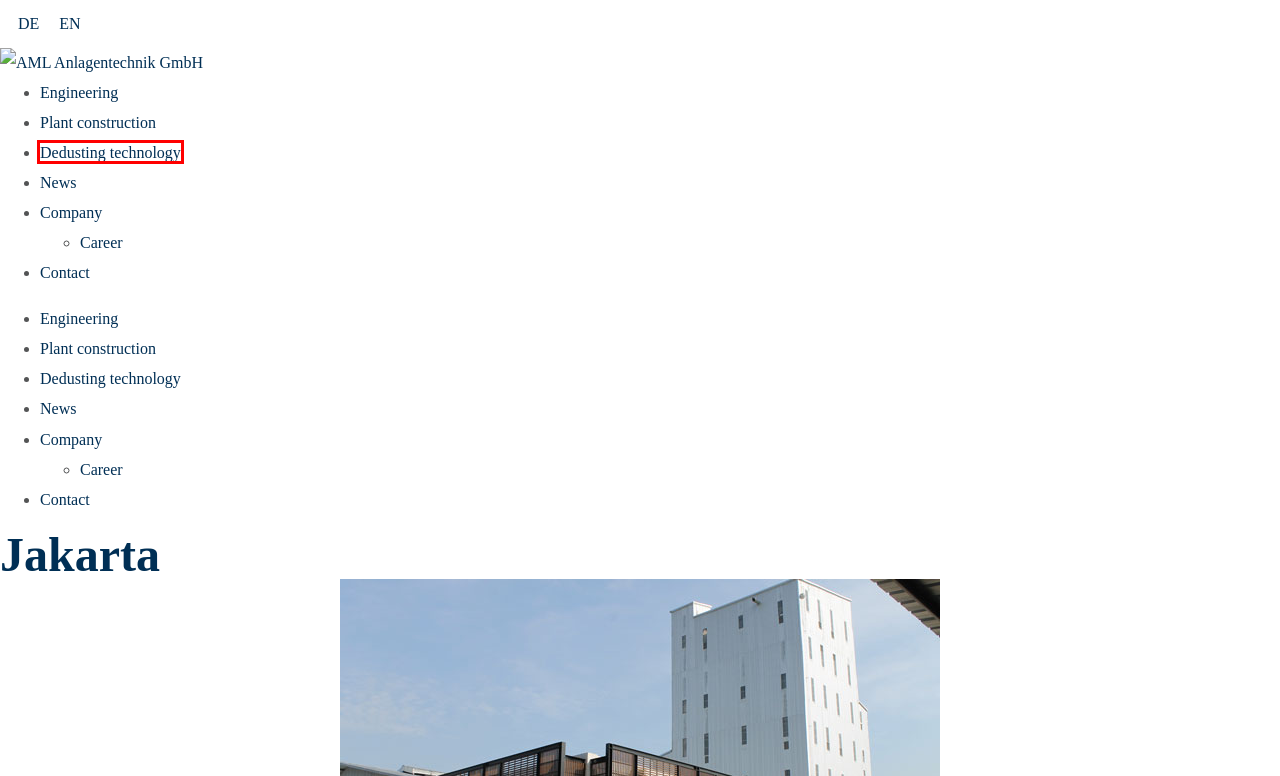You have a screenshot of a webpage where a red bounding box highlights a specific UI element. Identify the description that best matches the resulting webpage after the highlighted element is clicked. The choices are:
A. Plant construction - AML Anlagentechnik GmbH & Co. KG
B. Engineering - AML Anlagentechnik GmbH & Co. KG
C. Career - AML Anlagentechnik GmbH
D. Company - AML Anlagentechnik GmbH
E. Contact - AML Anlagentechnik GmbH
F. News - AML Anlagentechnik GmbH
G. Dedusting technology - AML Anlagentechnik GmbH & Co. KG
H. Imprint - AML Anlagentechnik GmbH

G